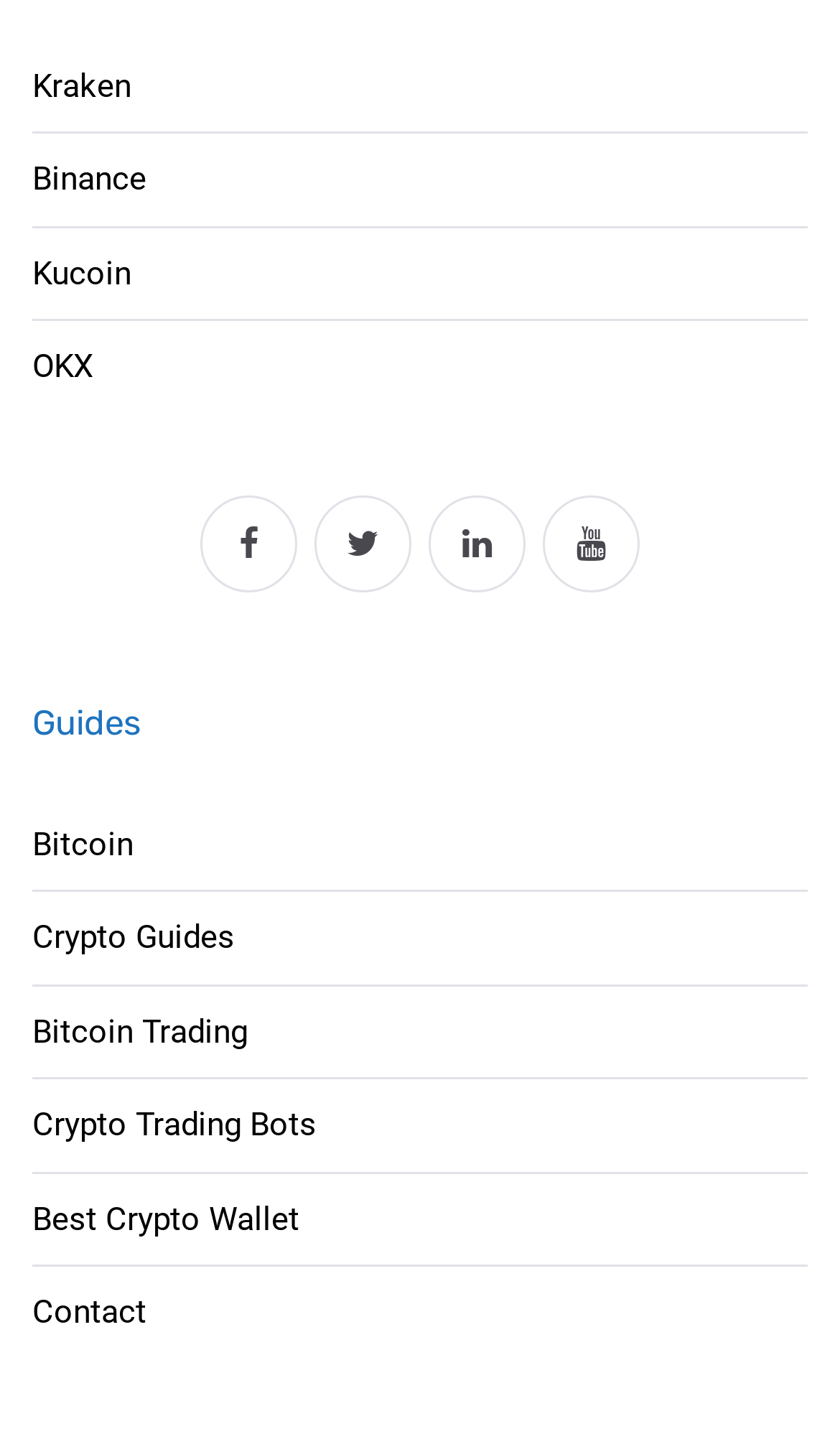Answer this question in one word or a short phrase: How many social media links are present?

4